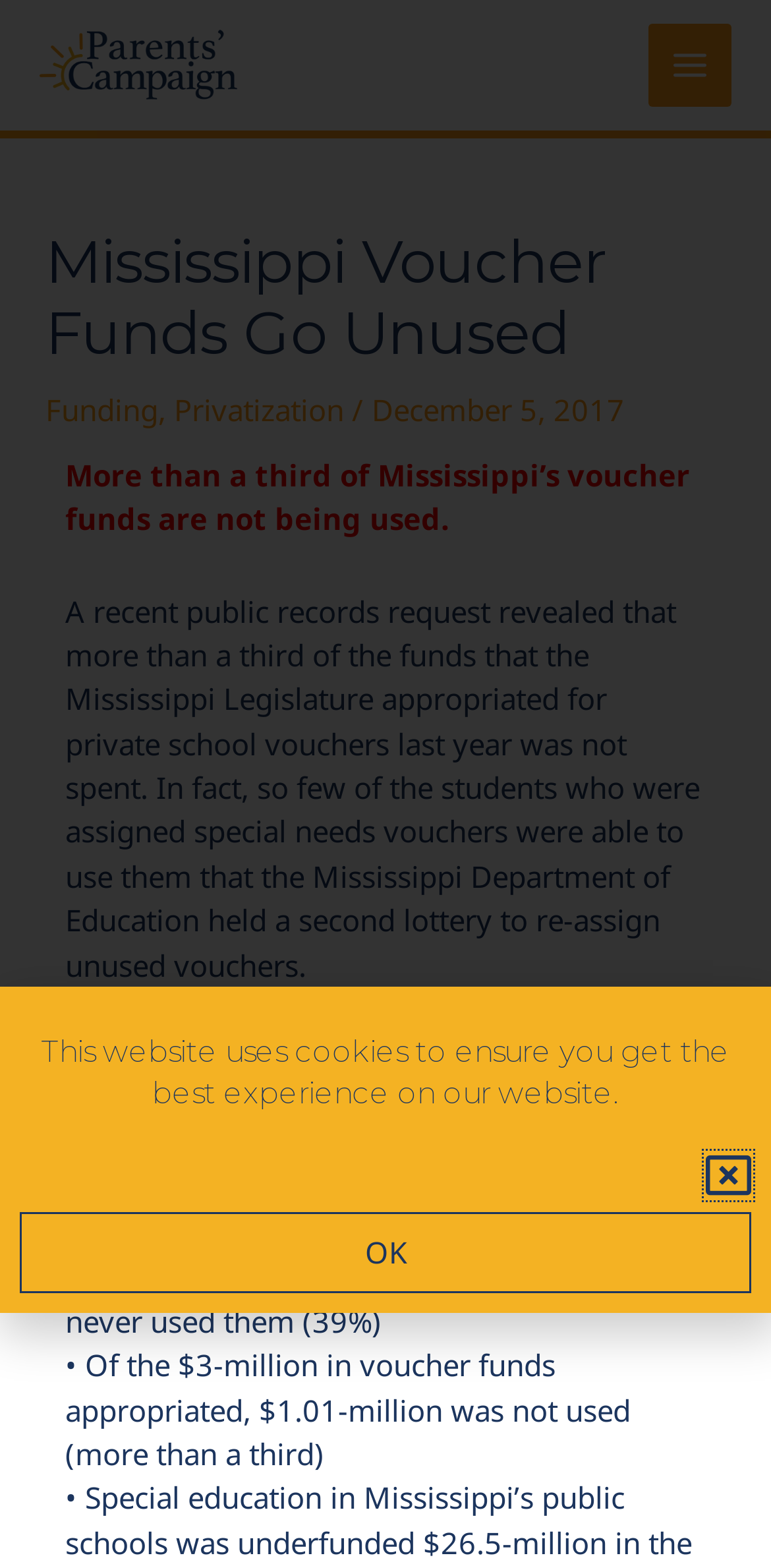How much of the voucher funds was not used?
From the image, respond with a single word or phrase.

More than a third